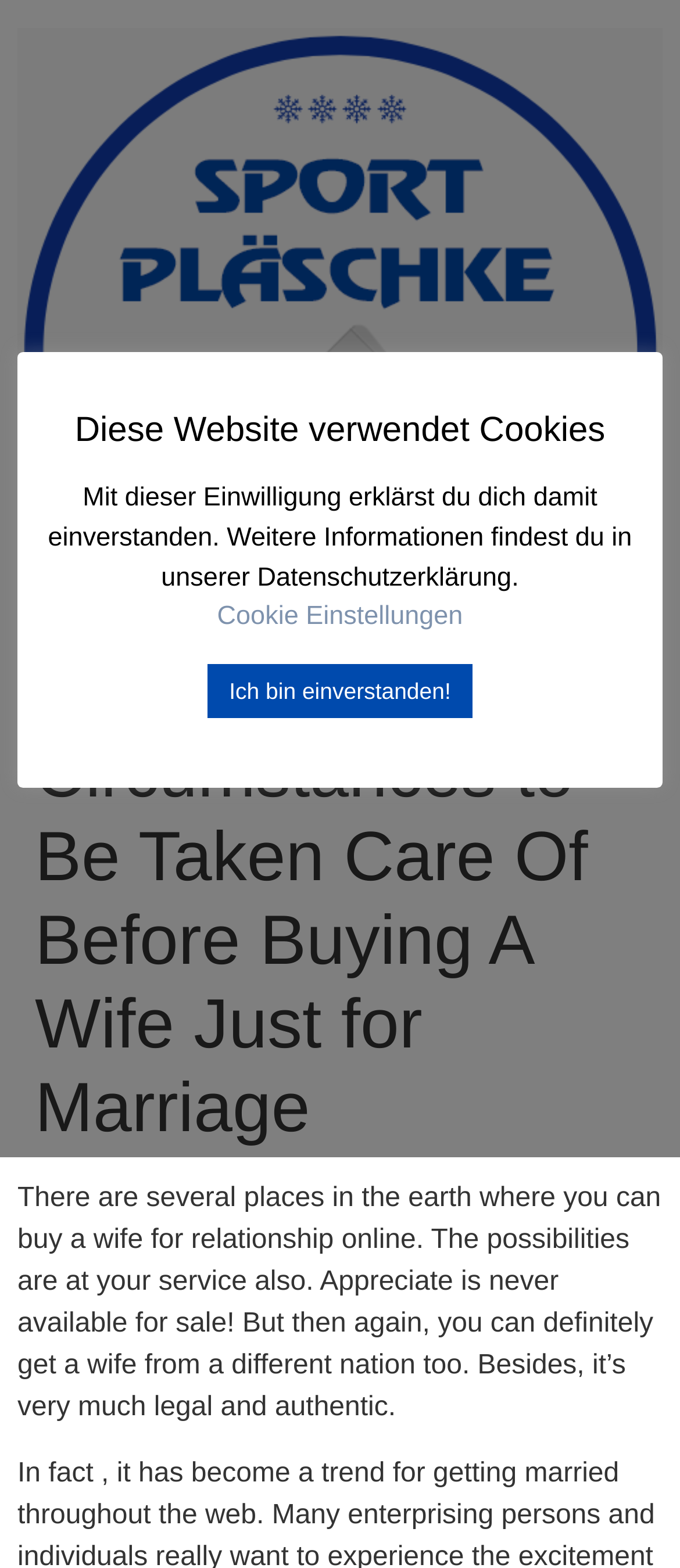Please look at the image and answer the question with a detailed explanation: What is the purpose of the website?

Based on the static text 'There are several places in the earth where you can buy a wife for relationship online.', it seems that the purpose of the website is to provide information about buying a wife for marriage.